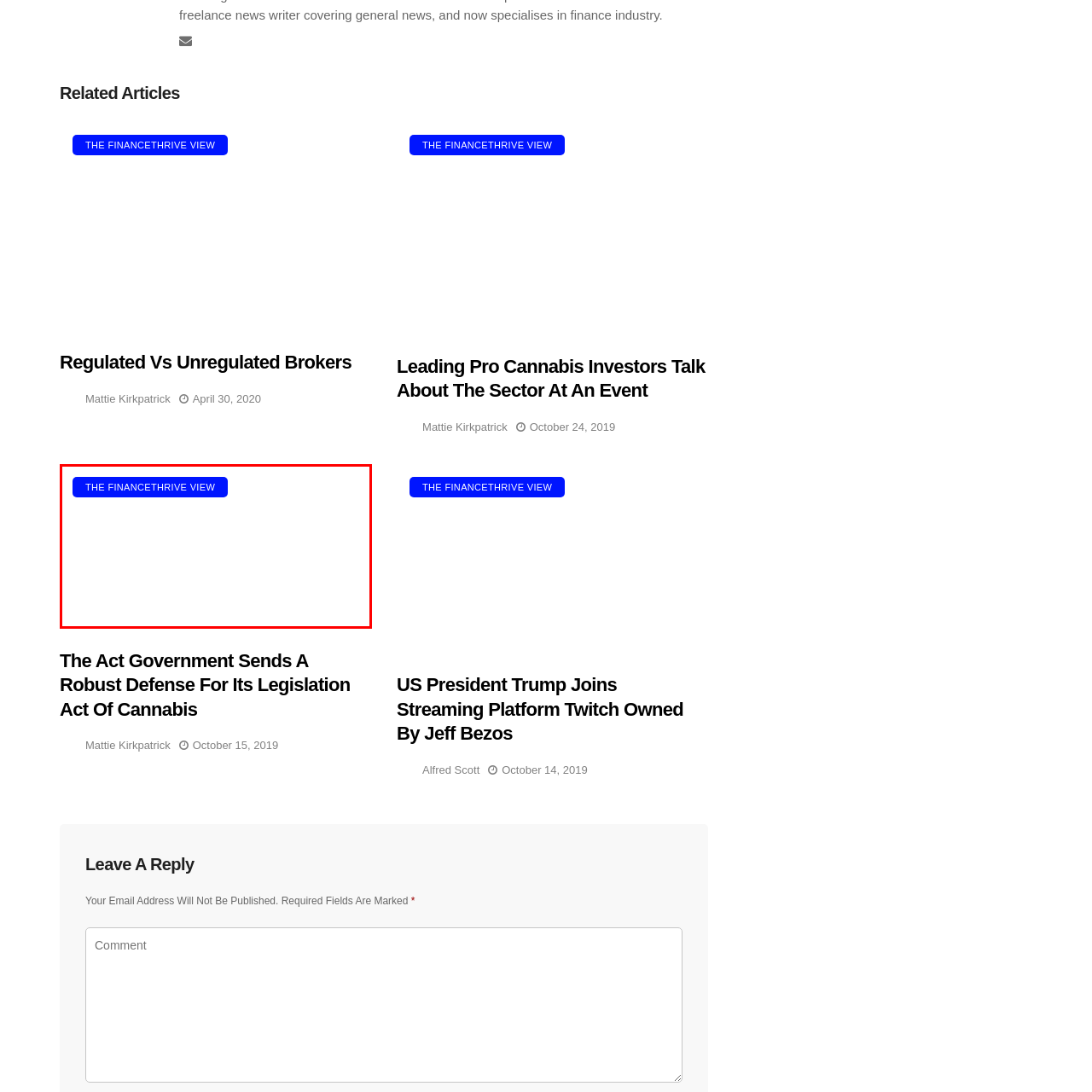Direct your attention to the image within the red bounding box and respond with a detailed answer to the following question, using the image as your reference: What topics are mentioned alongside the button?

The button is positioned within a section that includes topics like 'Regulated Vs Unregulated Brokers' and 'Legislation Act of Cannabis', which suggests that these topics are mentioned alongside the button.